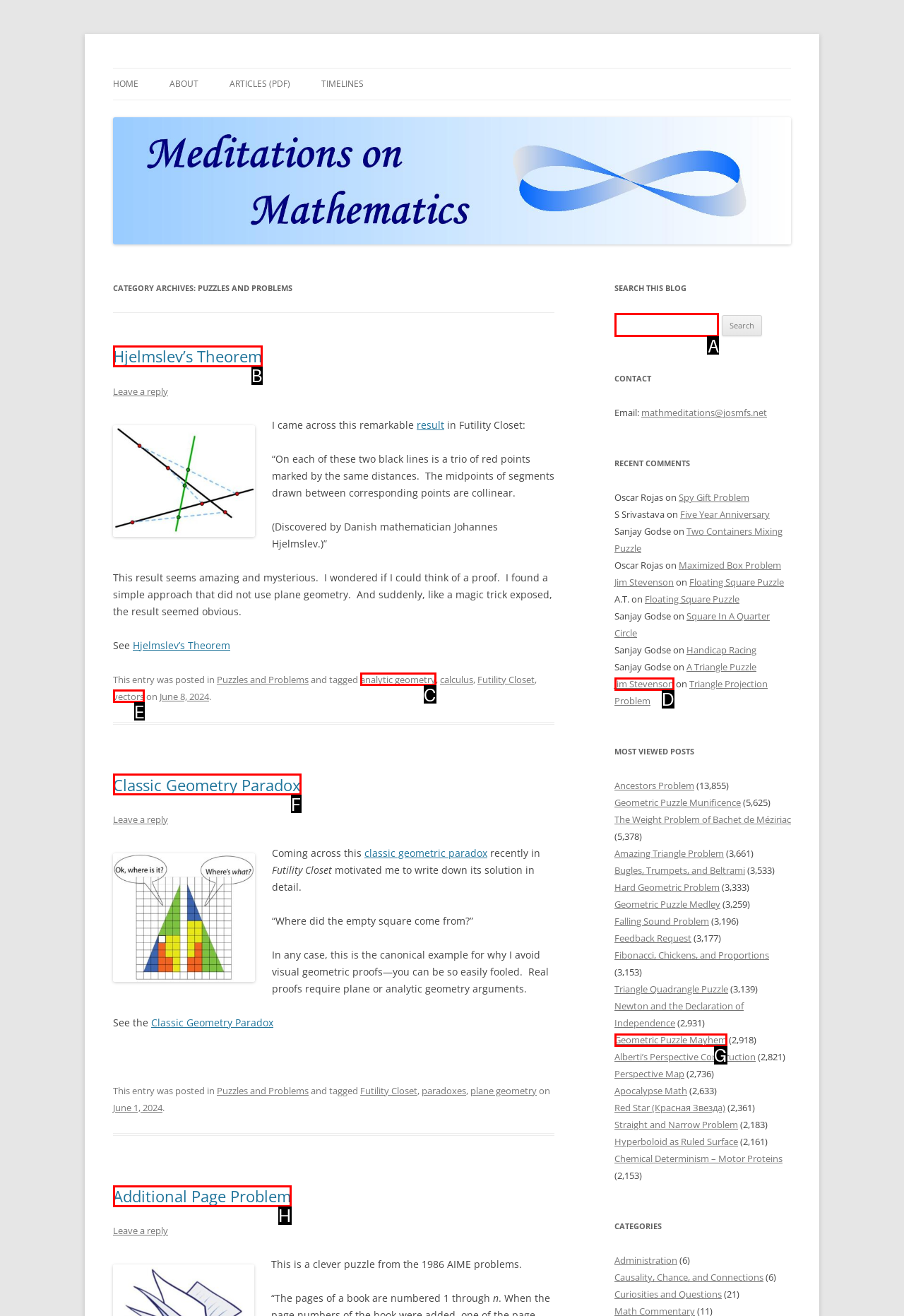Determine which HTML element to click to execute the following task: Search for something Answer with the letter of the selected option.

A